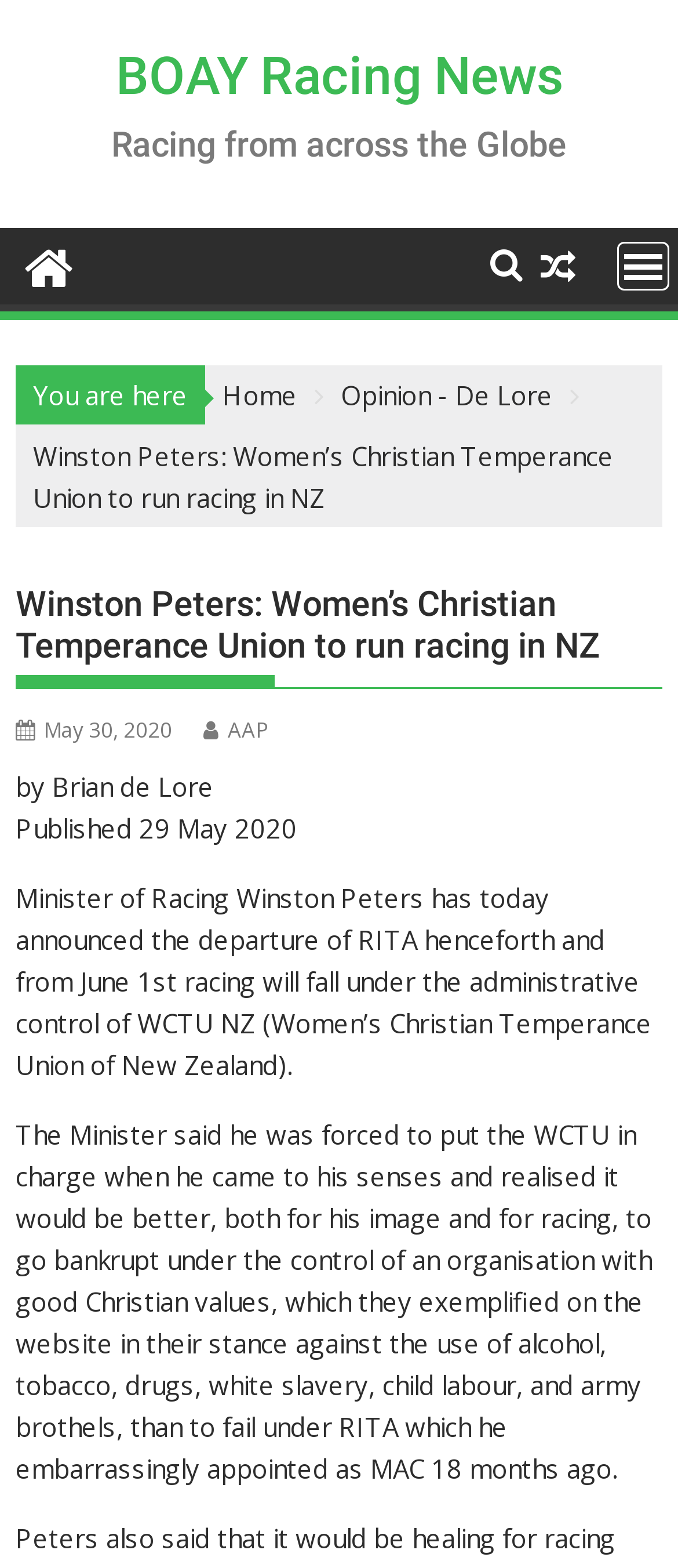Determine the bounding box coordinates of the UI element that matches the following description: "May 30, 2020May 30, 2020". The coordinates should be four float numbers between 0 and 1 in the format [left, top, right, bottom].

[0.023, 0.456, 0.254, 0.475]